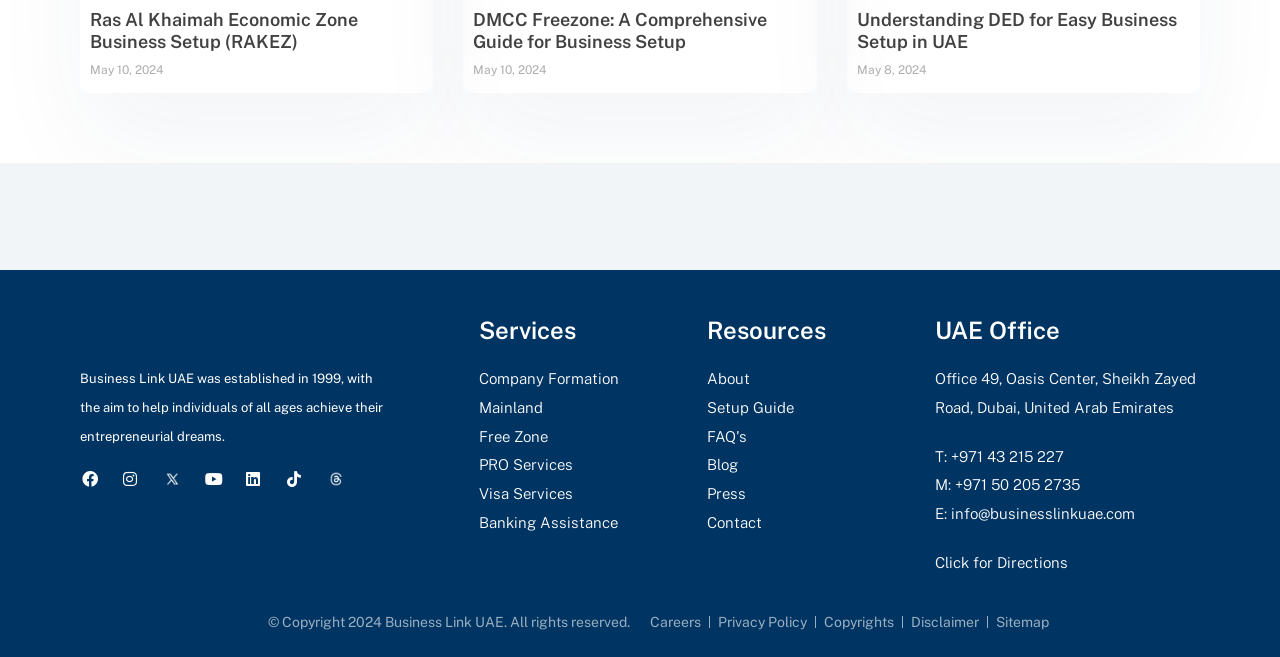Please identify the bounding box coordinates of where to click in order to follow the instruction: "Sign in to the website".

None